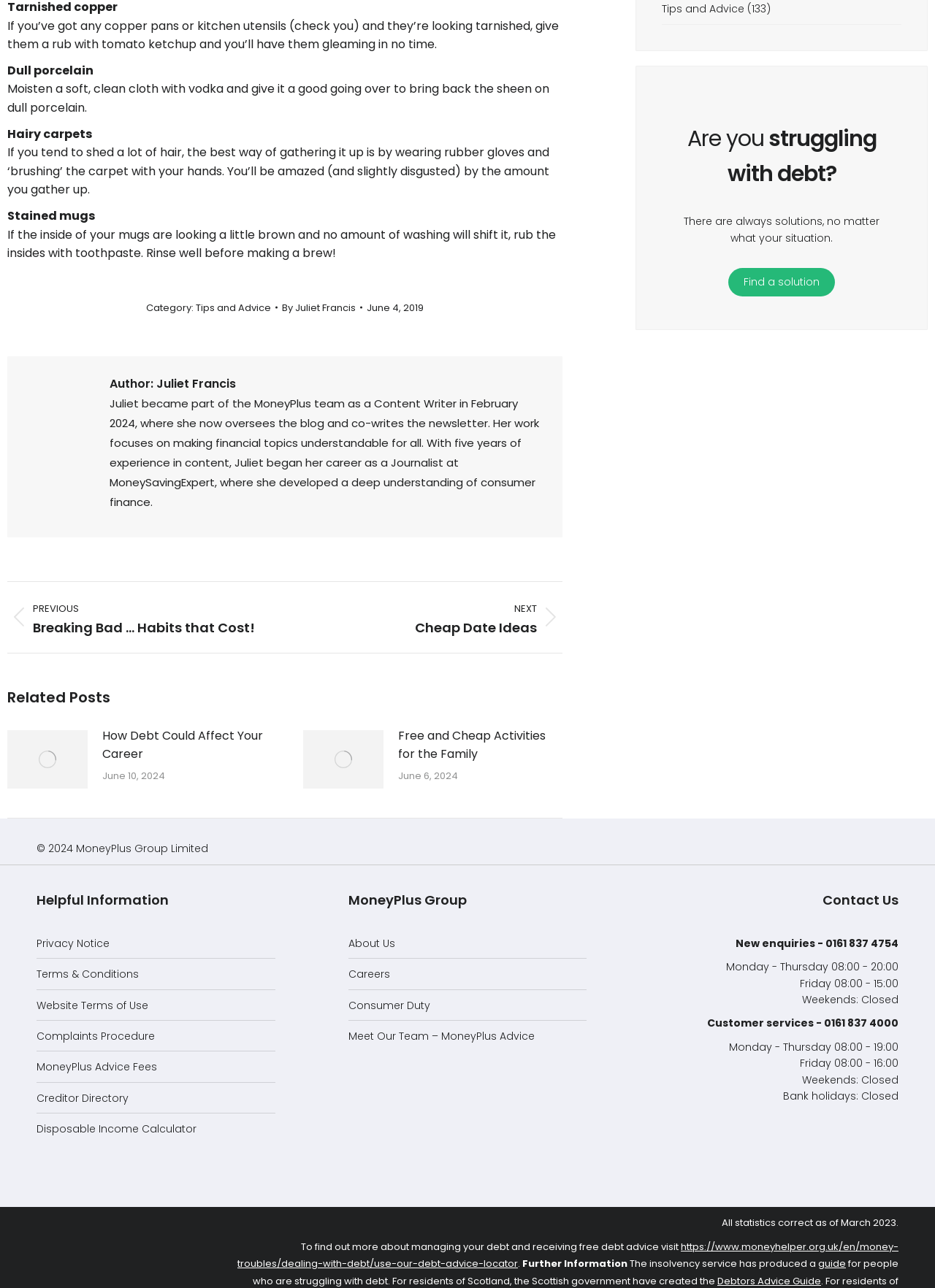Show me the bounding box coordinates of the clickable region to achieve the task as per the instruction: "Visit the MoneyPlus Group Facebook page".

[0.798, 0.652, 0.822, 0.67]